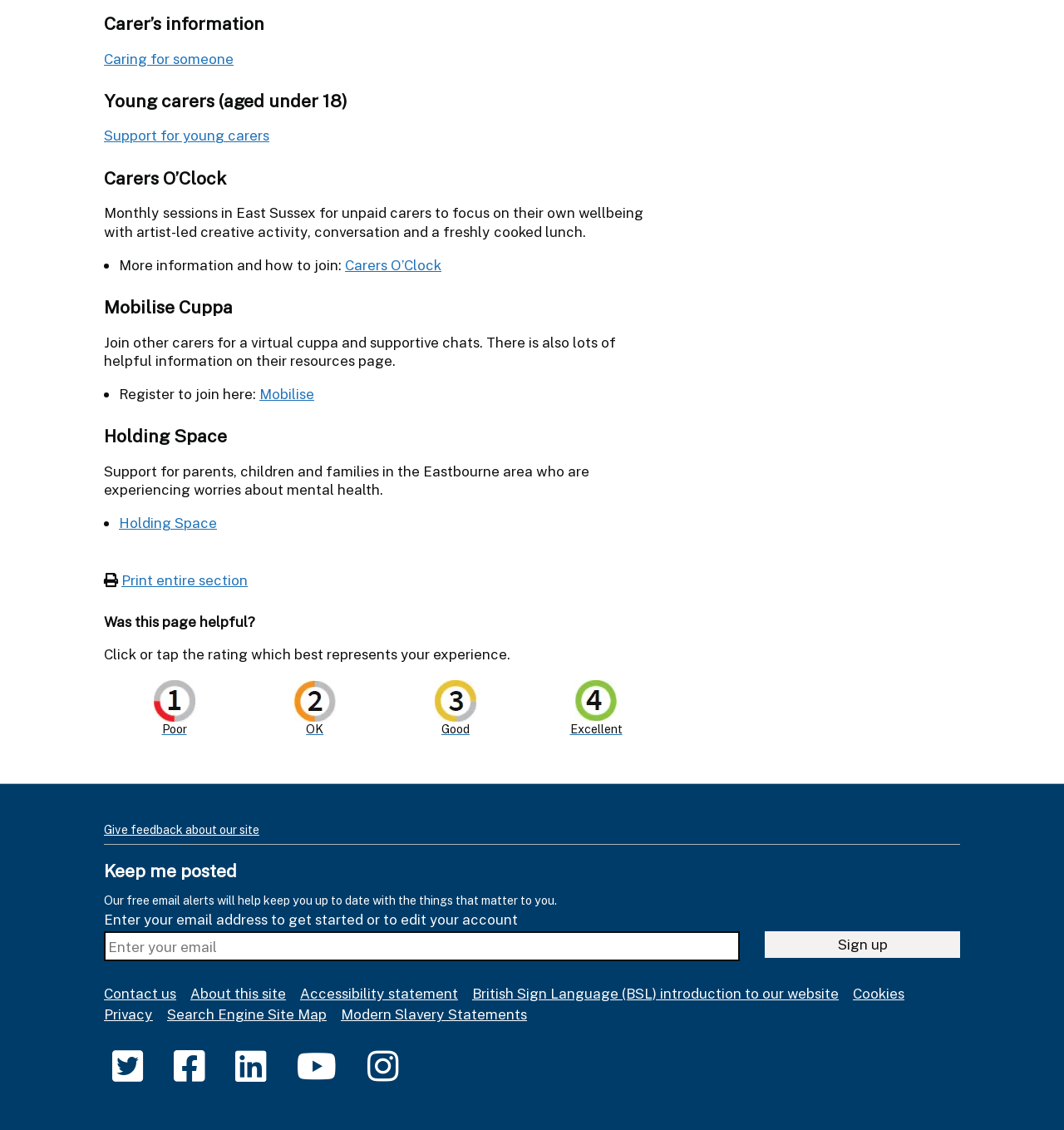Give a one-word or one-phrase response to the question:
What is the benefit of signing up for email alerts?

Stay up to date